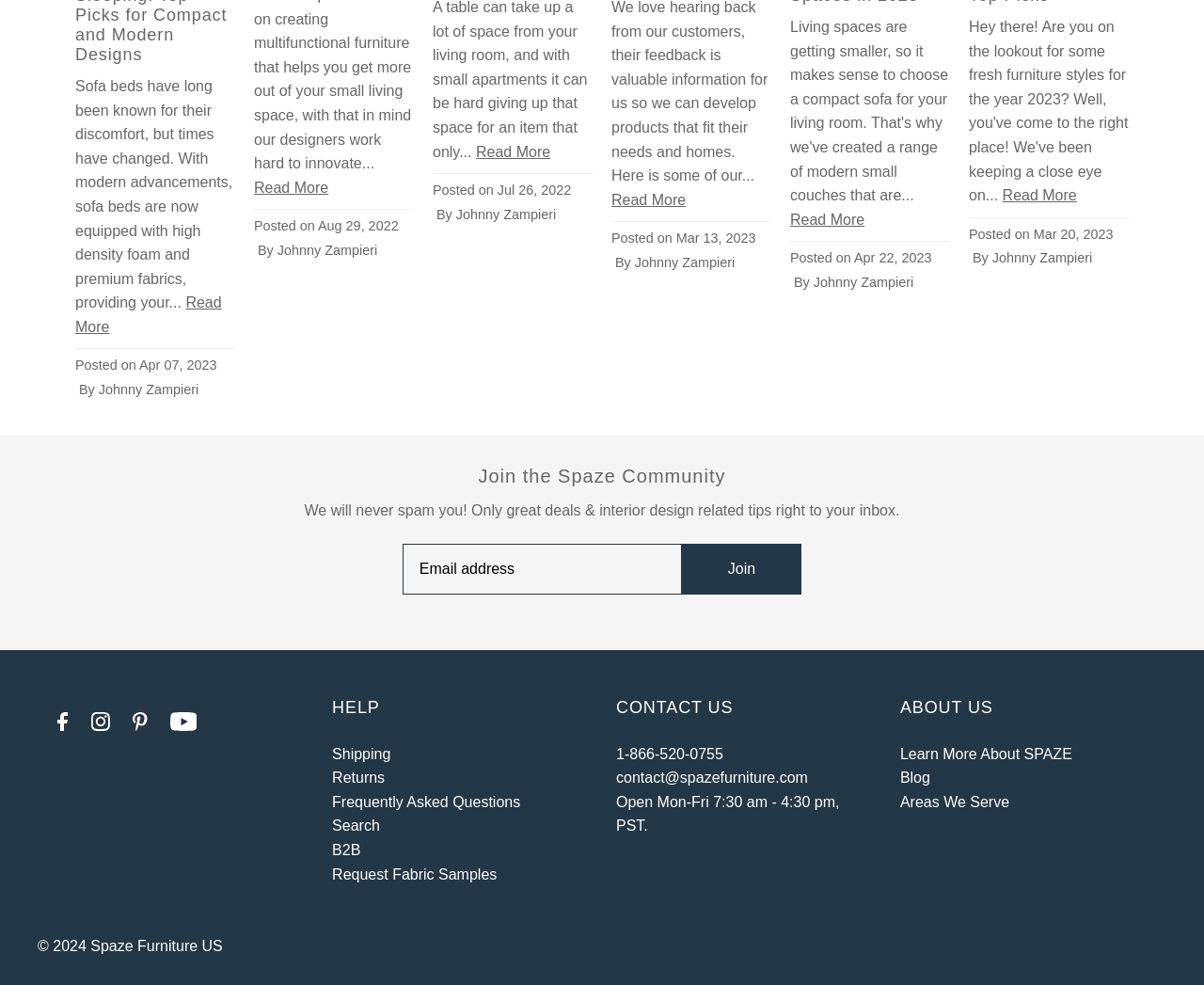From the given element description: "administration and businesses", find the bounding box for the UI element. Provide the coordinates as four float numbers between 0 and 1, in the order [left, top, right, bottom].

None